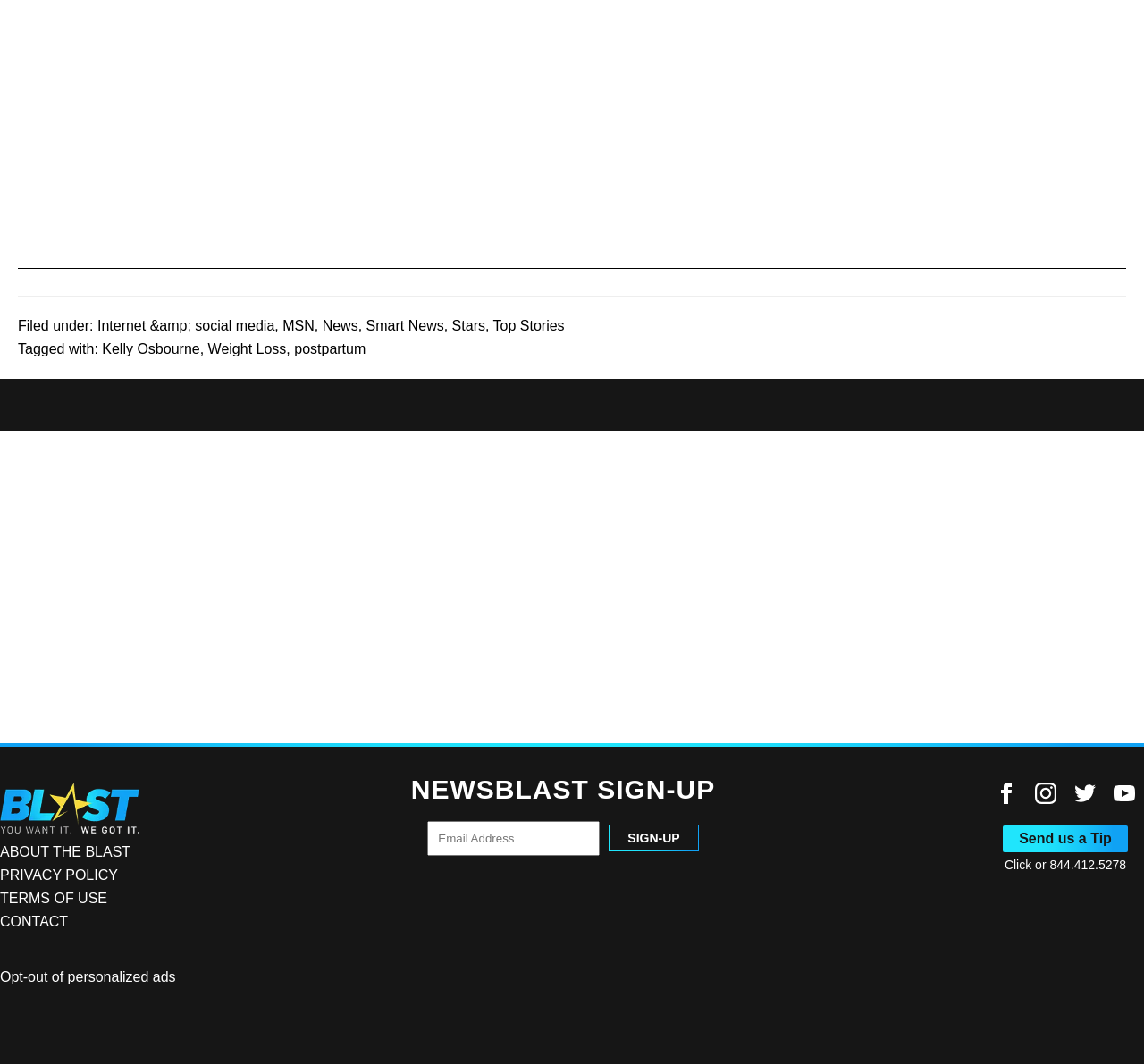Please find the bounding box for the UI element described by: "CONTACT".

[0.0, 0.859, 0.059, 0.873]